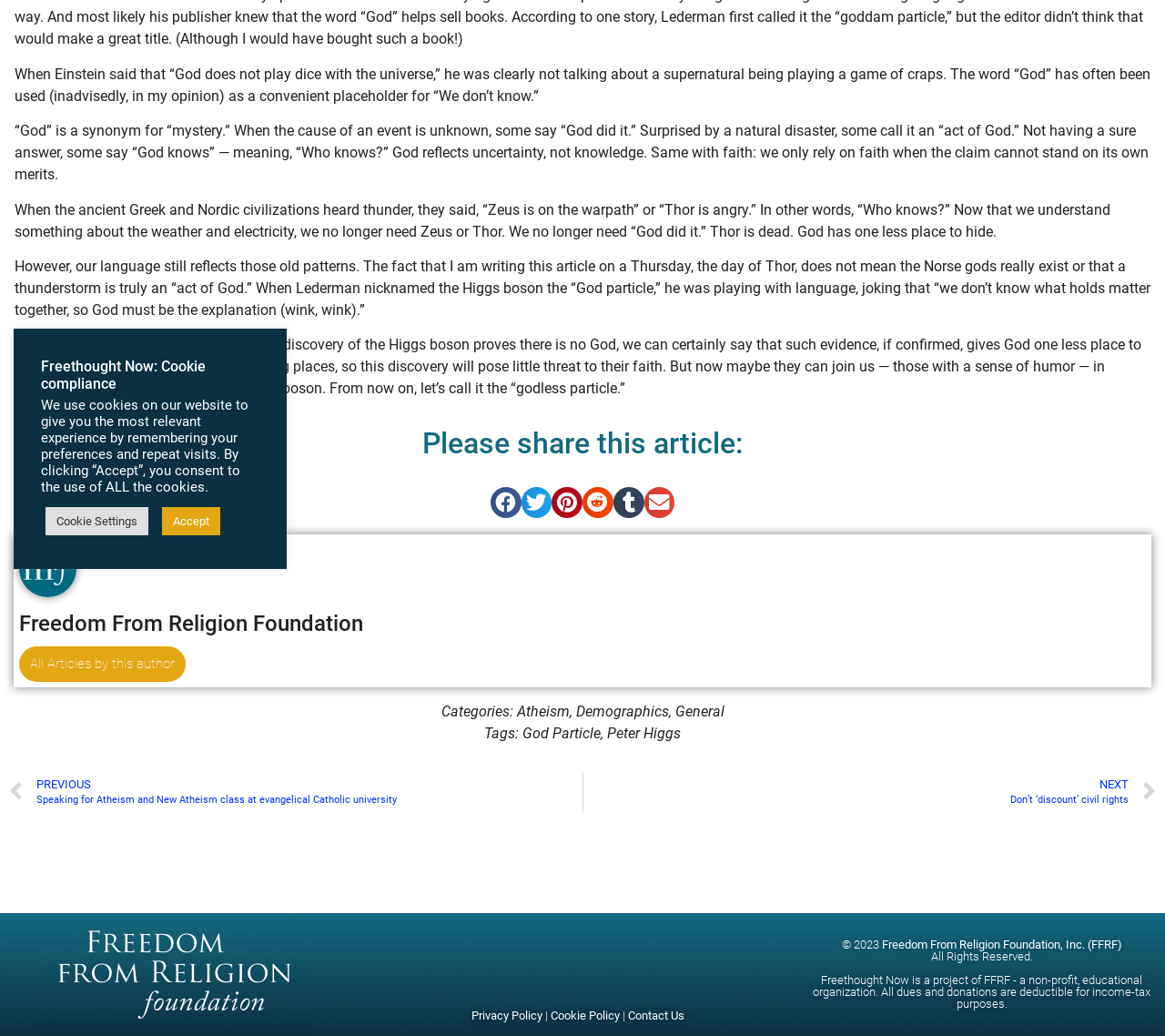Highlight the bounding box of the UI element that corresponds to this description: "Atheism".

[0.443, 0.678, 0.489, 0.695]